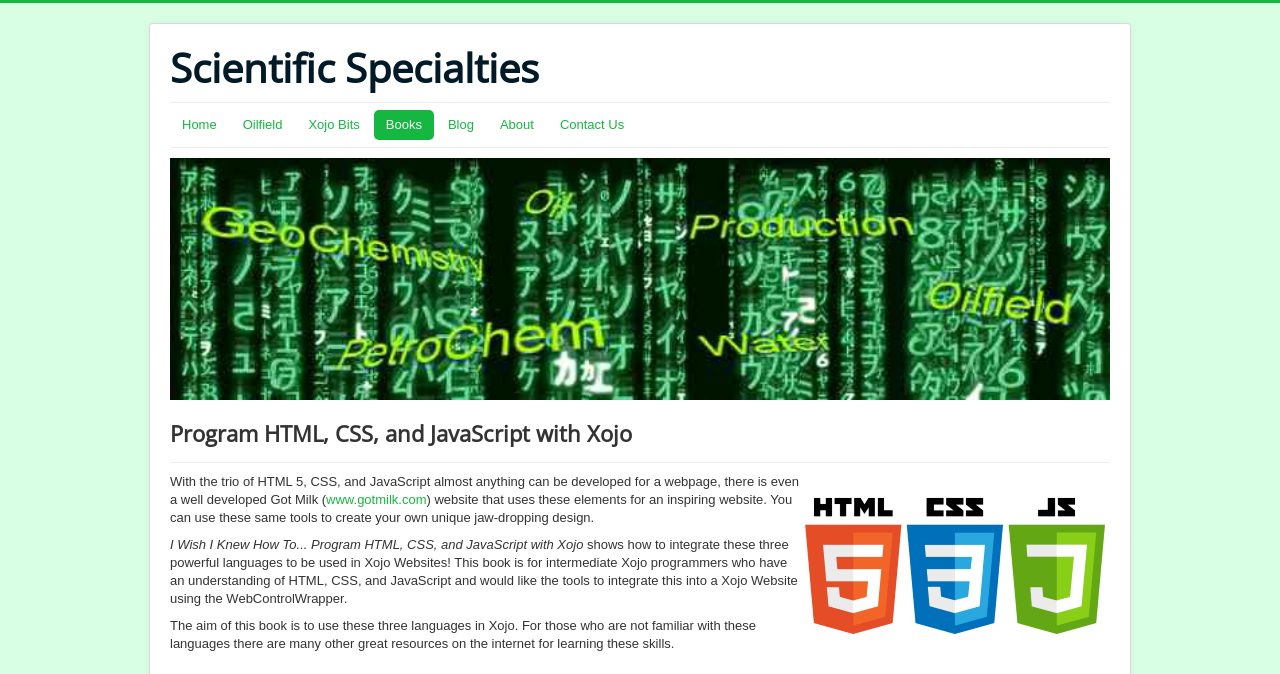Please identify the bounding box coordinates of the clickable area that will allow you to execute the instruction: "Learn about Xojo Bits".

[0.232, 0.163, 0.29, 0.208]